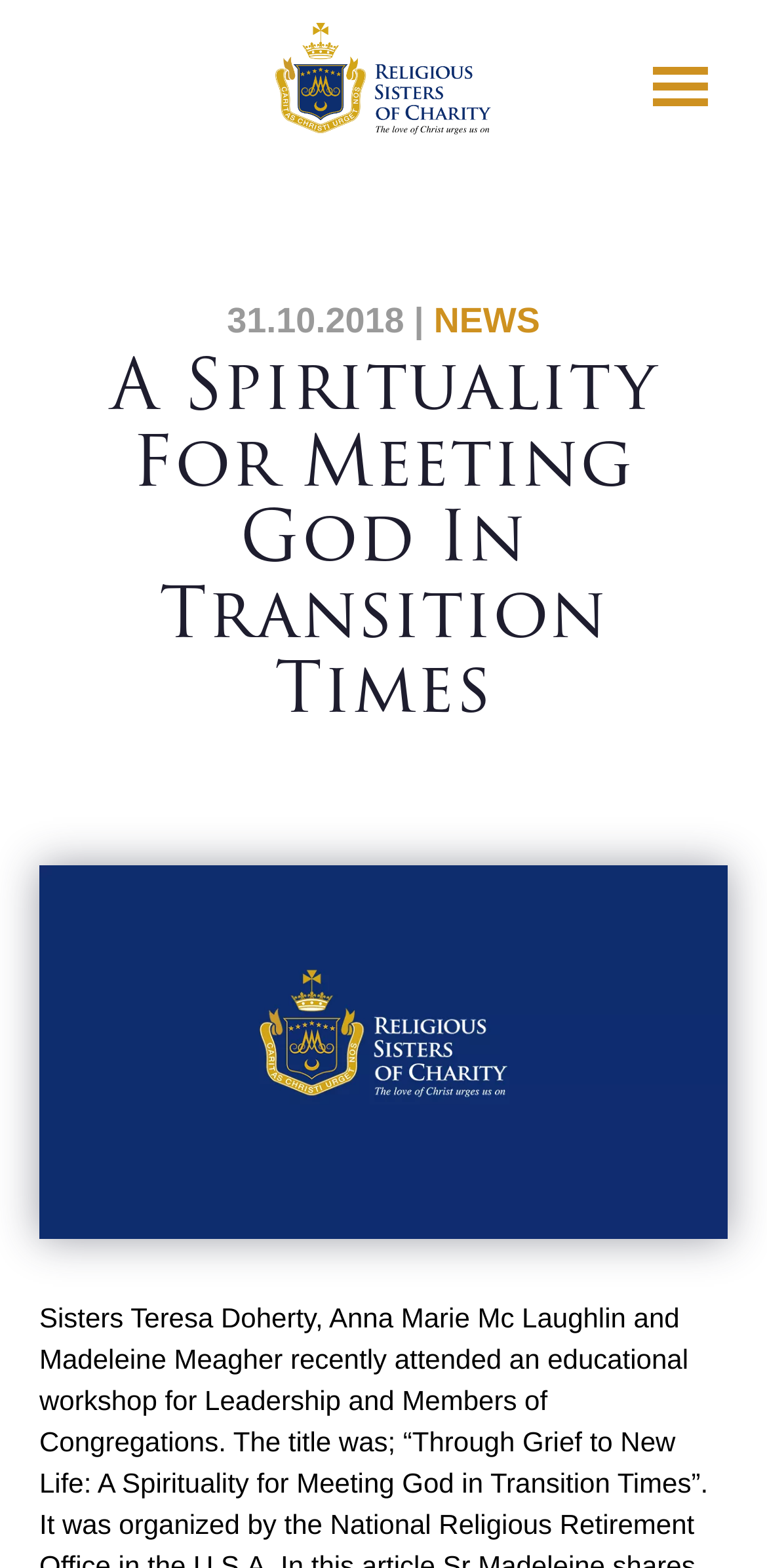Describe all the visual and textual components of the webpage comprehensively.

The webpage appears to be a news article or blog post from the Religious Sisters of Charity website. At the top left of the page, there is an image of the organization's logo. Below the logo, there is a horizontal navigation menu with four links: "Skip to primary navigation", "Skip to main content", "Skip to primary sidebar", and "Skip to footer". 

On the top right side of the page, there is a button with an icon, which is not pressed or expanded. 

The main content of the page is divided into two sections. On the left side, there is a section with a date "31.10.2018" followed by a vertical line and the category label "NEWS". On the right side, there is a heading that reads "A Spirituality For Meeting God In Transition Times", which is the title of the article. The article's content is not explicitly mentioned, but it seems to be related to a workshop attended by Sisters Teresa Doherty, Anna Marie Mc Laughlin, and Madeleine Meagher, as mentioned in the meta description.